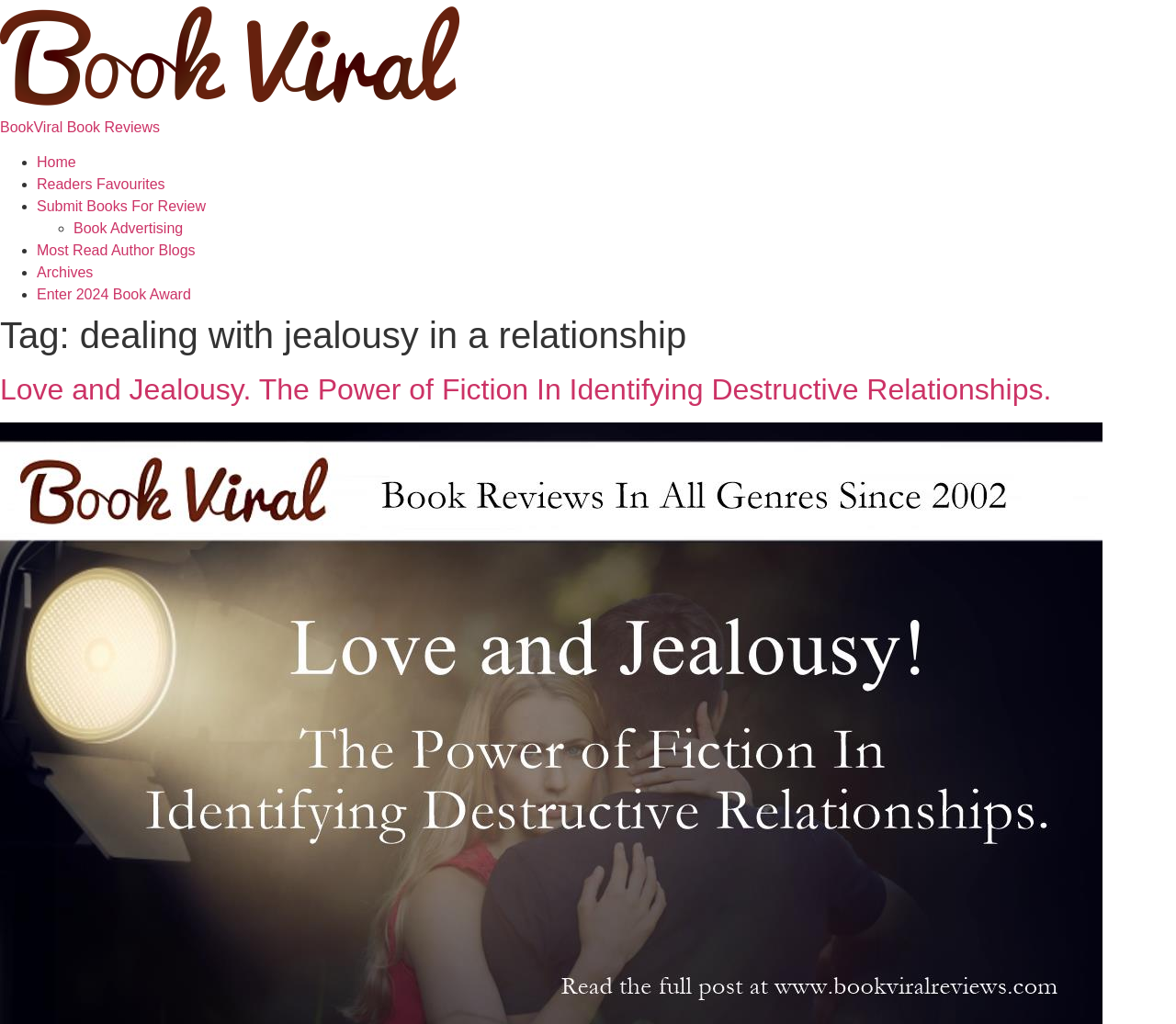Determine the bounding box coordinates of the region to click in order to accomplish the following instruction: "view Home page". Provide the coordinates as four float numbers between 0 and 1, specifically [left, top, right, bottom].

[0.031, 0.151, 0.065, 0.166]